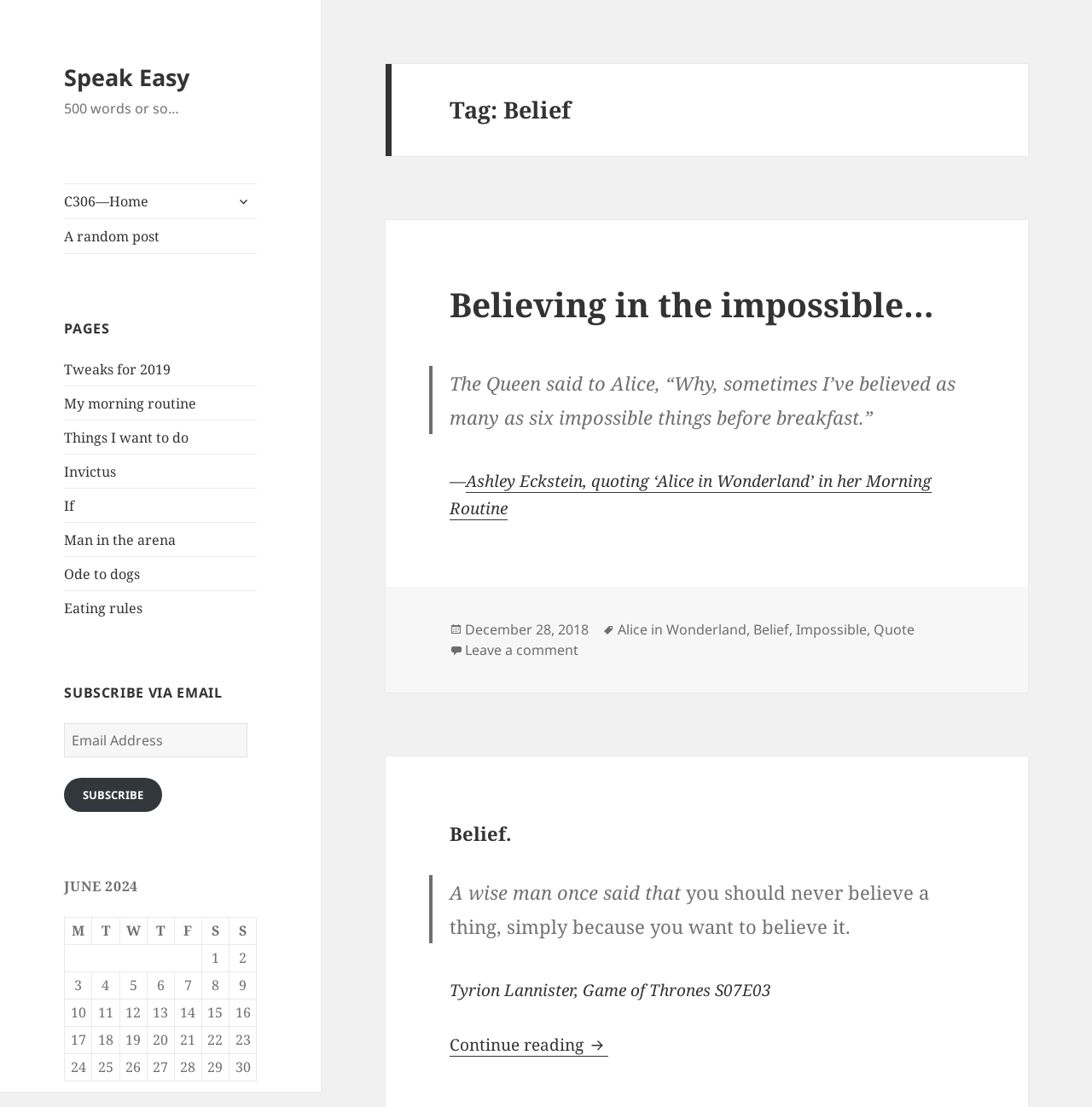Can you provide the bounding box coordinates for the element that should be clicked to implement the instruction: "View the 'A random post' page"?

[0.059, 0.198, 0.235, 0.228]